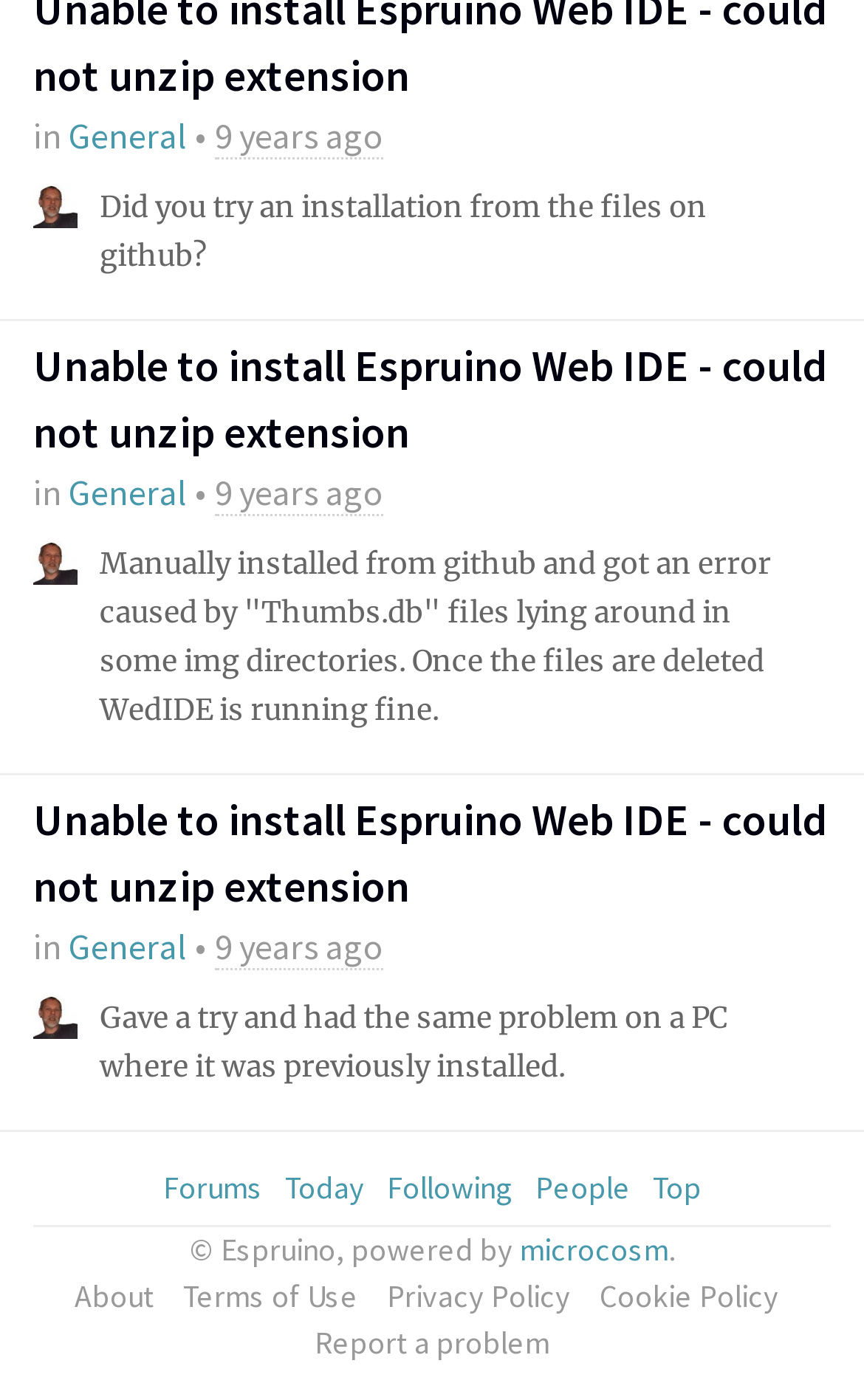Determine the coordinates of the bounding box for the clickable area needed to execute this instruction: "Go to the 'About' page".

[0.086, 0.91, 0.191, 0.943]